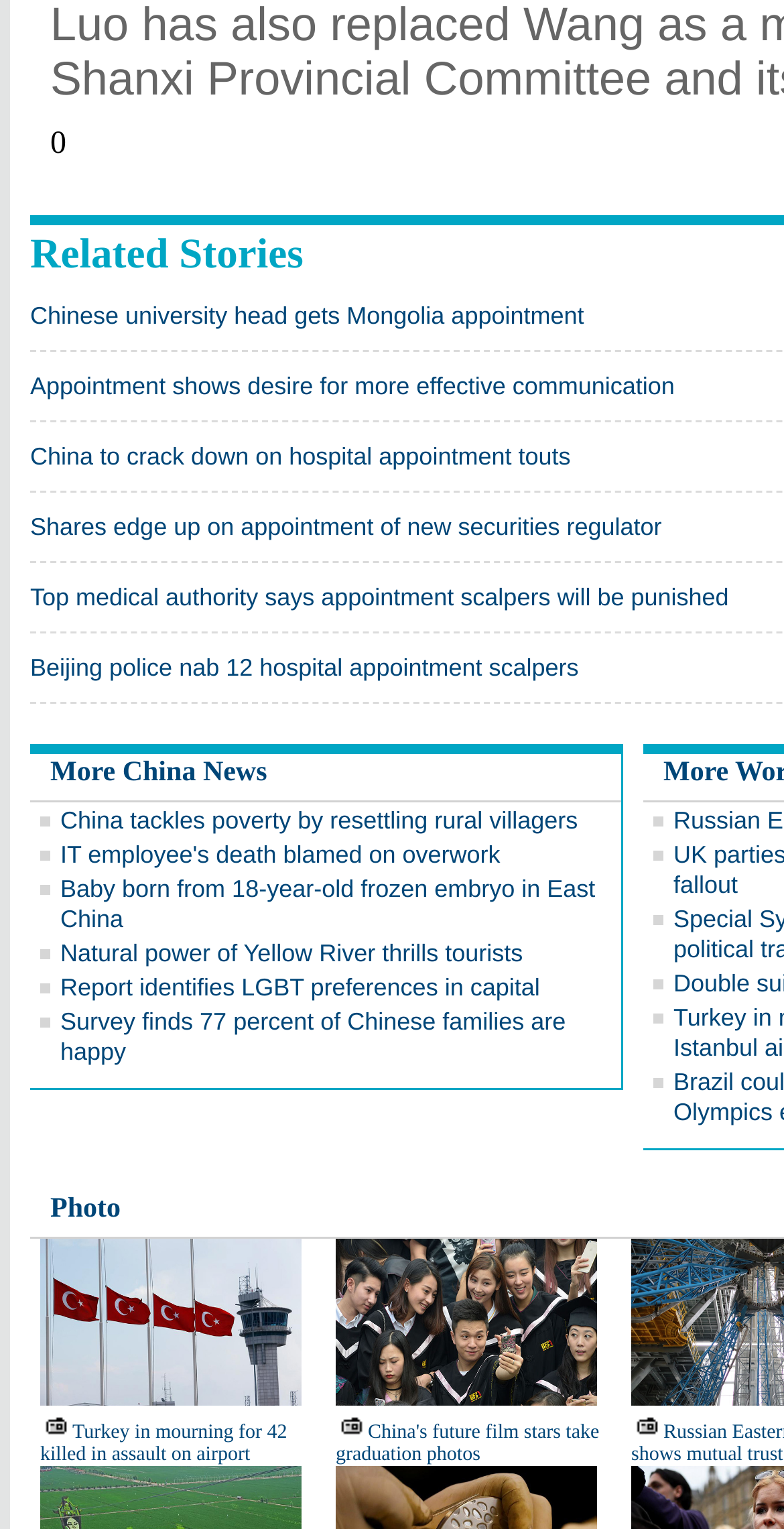Identify the bounding box of the UI element that matches this description: "More China News".

[0.064, 0.496, 0.341, 0.516]